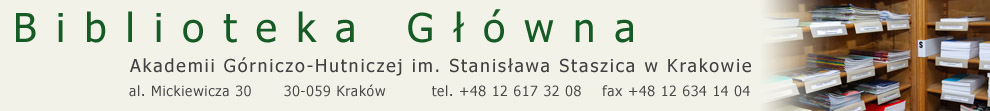Explain the image thoroughly, mentioning every notable detail.

The image features the header of the "Biblioteka Główna" (Main Library) of the AGH University of Science and Technology in Kraków, Poland. The design includes the name of the library prominently displayed in elegant green text, along with the full name of the university: "Akademii Górniczo-Hutniczej im. Stanisława Staszica w Krakowie." Below the title, the full address is provided, indicating the location at al. Mickiewicza 30, 30-059 Kraków. Additionally, contact information is listed, including a telephone number and fax number, further establishing the library's accessibility and service for students and researchers. The background of the image is softly shaded, contributing to a professional and inviting appearance, while to the right, shelves crammed with books hint at the vast resources available within the library.